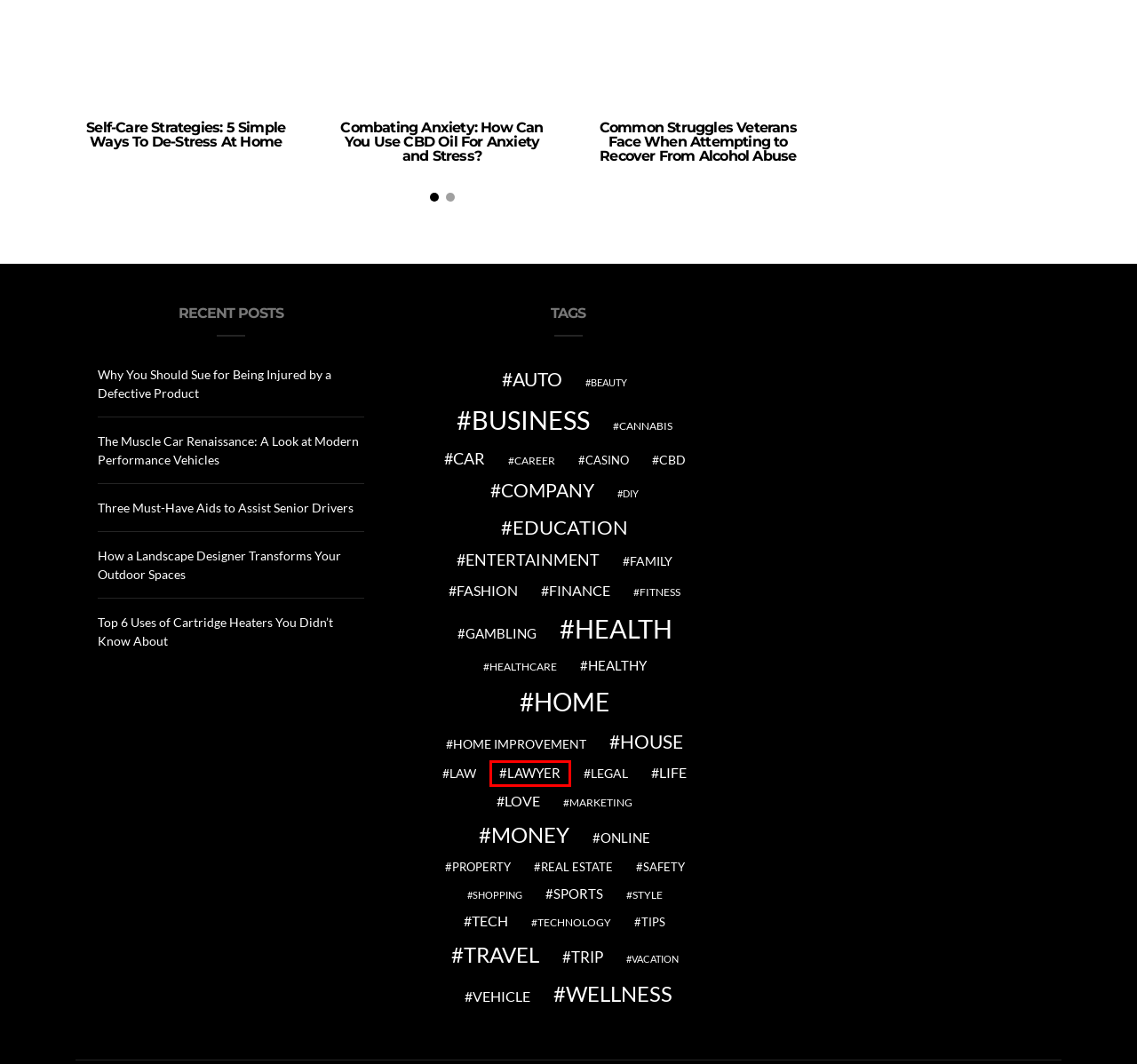You have a screenshot of a webpage with a red rectangle bounding box. Identify the best webpage description that corresponds to the new webpage after clicking the element within the red bounding box. Here are the candidates:
A. gambling Archives - Lives On
B. Healthy Archives - Lives On
C. law Archives - Lives On
D. Health & Fitness Archives - Lives On
E. lawyer Archives - Lives On
F. Contact Lives On - Lives On
G. tips Archives - Lives On
H. love Archives - Lives On

E